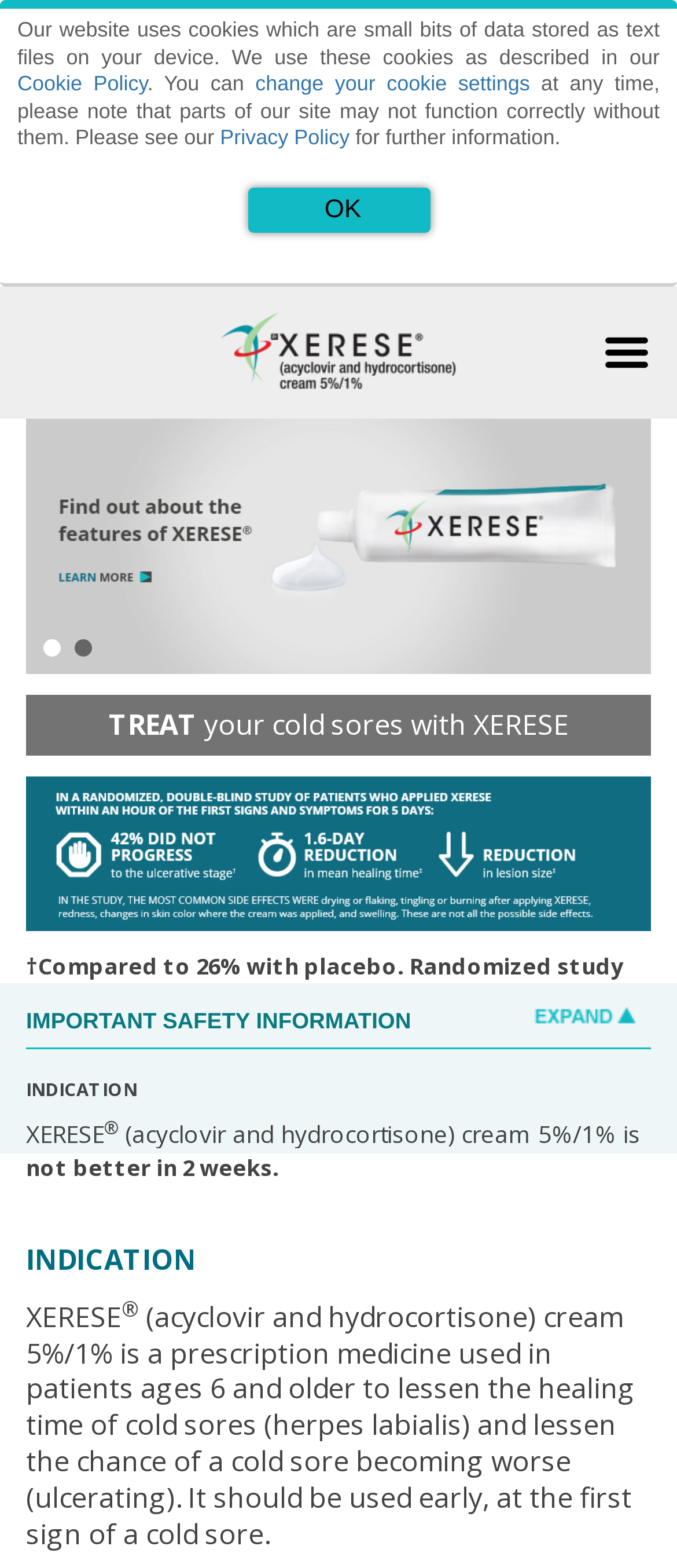Use a single word or phrase to answer the following:
What is the age range for using XERESE?

6 and older